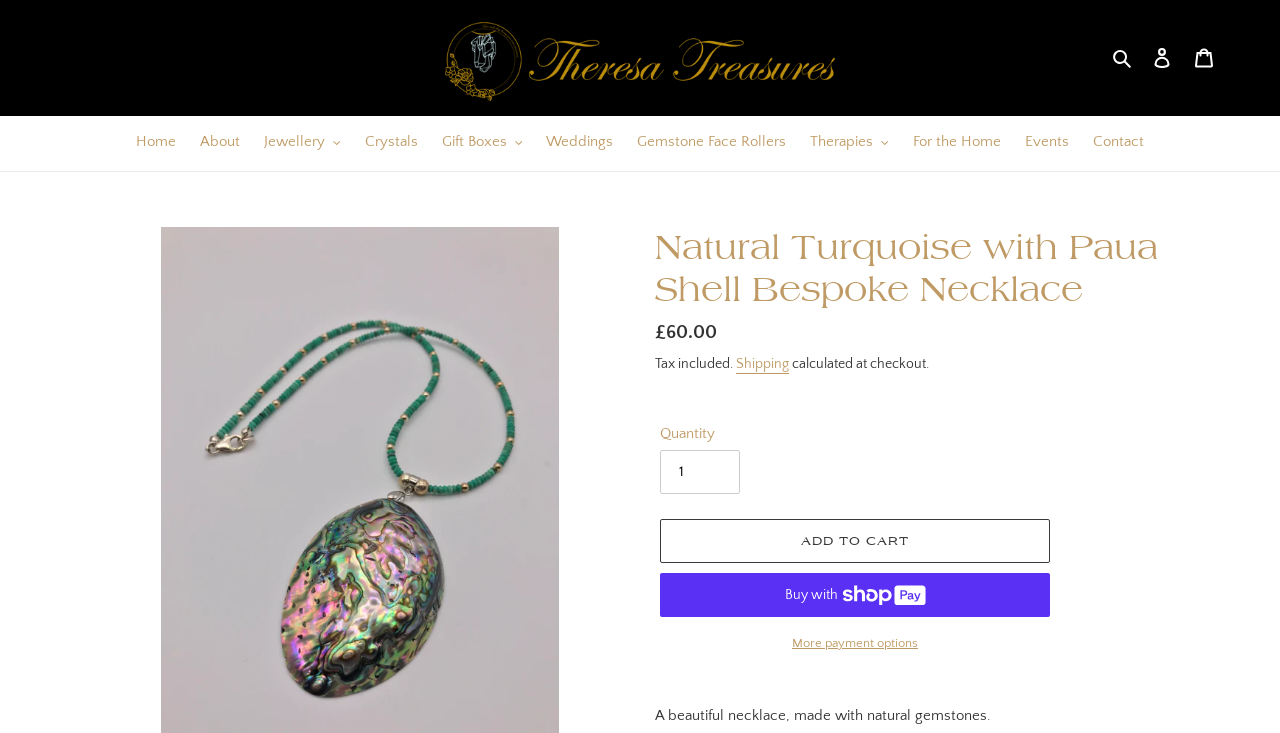Generate a thorough explanation of the webpage's elements.

This webpage is an e-commerce page showcasing a bespoke necklace made from natural turquoise, sterling silver beads, and an iridescent piece of abalone shell. At the top, there is a layout table with a logo image and links to "Search", "Log in", and "Cart" on the right side. Below the layout table, there is a navigation menu with links to "Home", "About", "Jewellery", "Crystals", "Gift Boxes", "Weddings", "Gemstone Face Rollers", "Therapies", "For the Home", "Events", and "Contact".

The main content of the page is focused on the bespoke necklace, with a heading "Natural Turquoise with Paua Shell Bespoke Necklace" at the top. Below the heading, there is a description list with details about the product, including the regular price of £60.00, a note that tax is included, and information about shipping being calculated at checkout.

To the right of the description list, there is a quantity selector and an "Add to cart" button. Below the quantity selector, there are additional payment options, including a "Buy now with ShopPay" button and a "More payment options" button. An image of the ShopPay logo is displayed next to the "Buy now with ShopPay" button.

At the very bottom of the page, there is a brief product description, which reads "A beautiful necklace, made with natural gemstones."